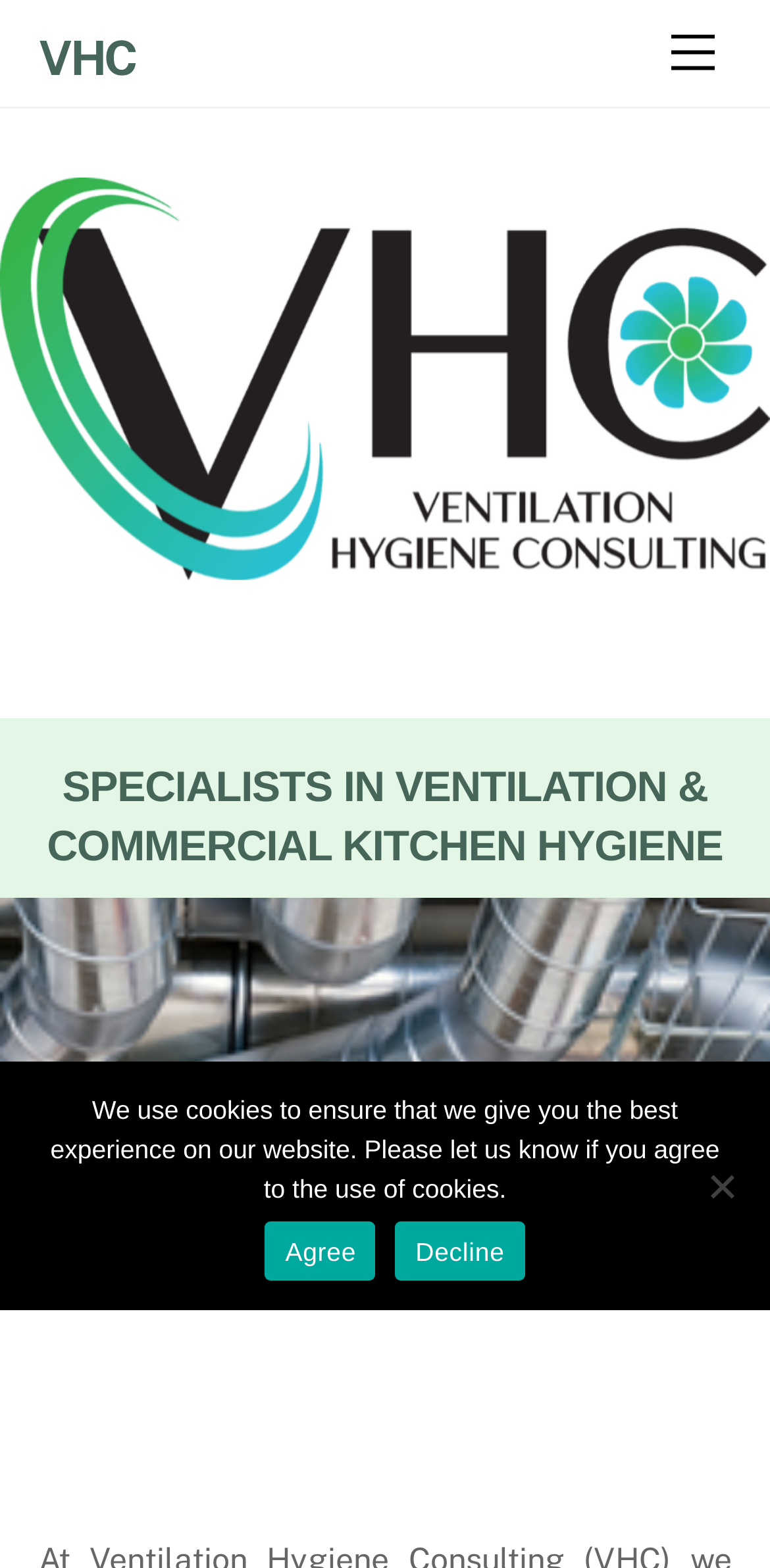What is the purpose of the 'Back To Top' button? Examine the screenshot and reply using just one word or a brief phrase.

To scroll to the top